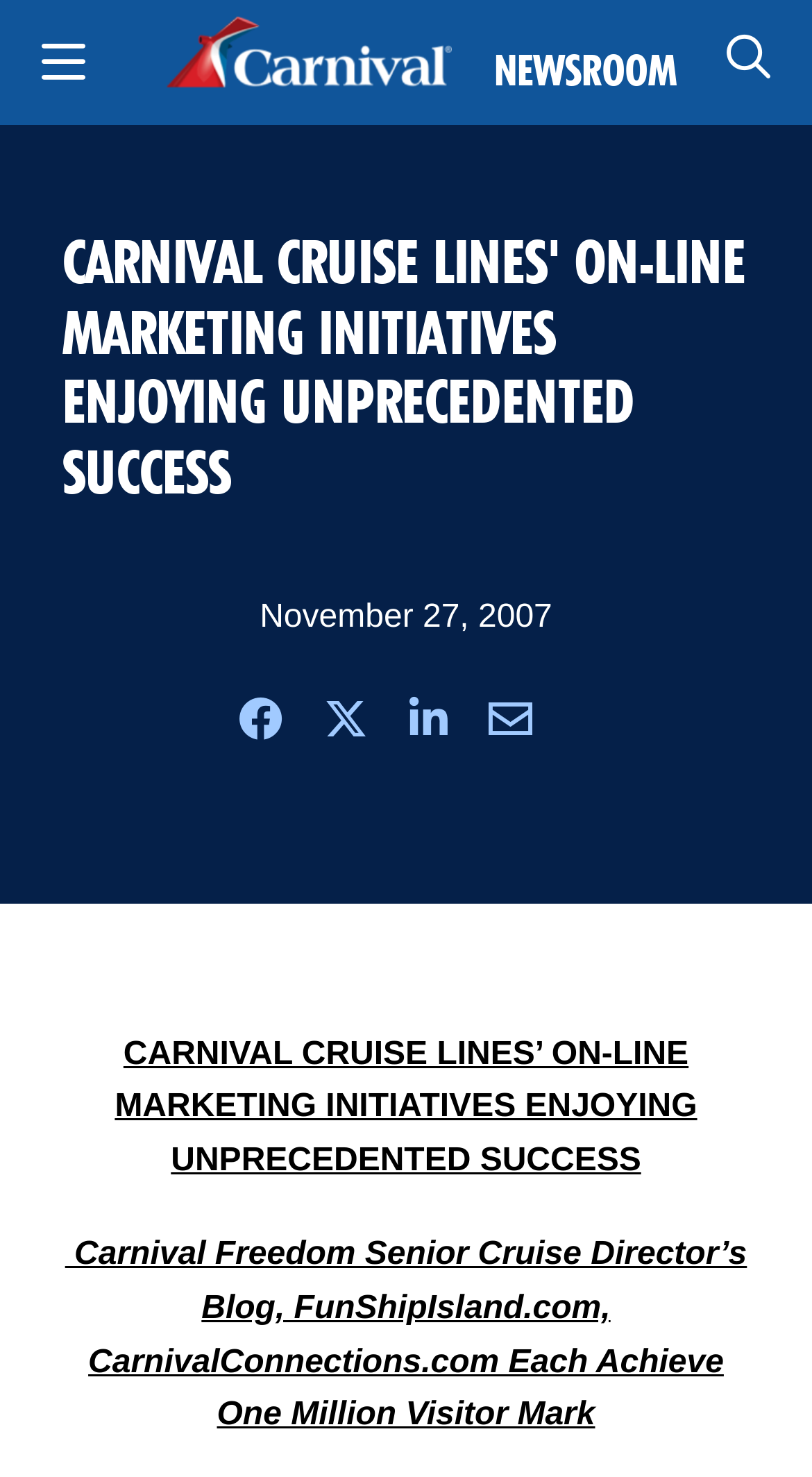Please find the bounding box coordinates of the element that you should click to achieve the following instruction: "Follow OACC on Facebook". The coordinates should be presented as four float numbers between 0 and 1: [left, top, right, bottom].

None